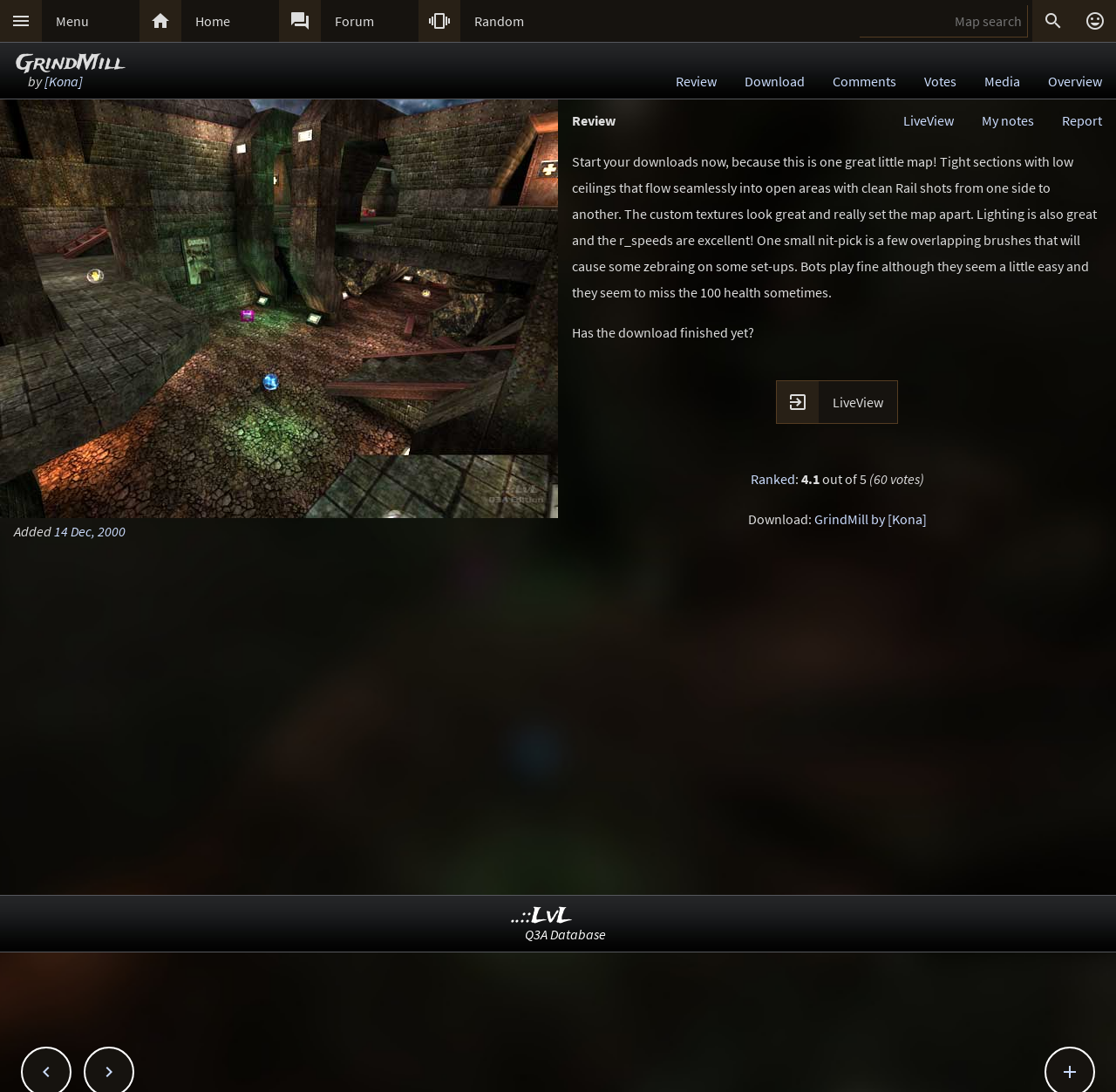Could you indicate the bounding box coordinates of the region to click in order to complete this instruction: "View map in browser".

[0.695, 0.348, 0.805, 0.388]